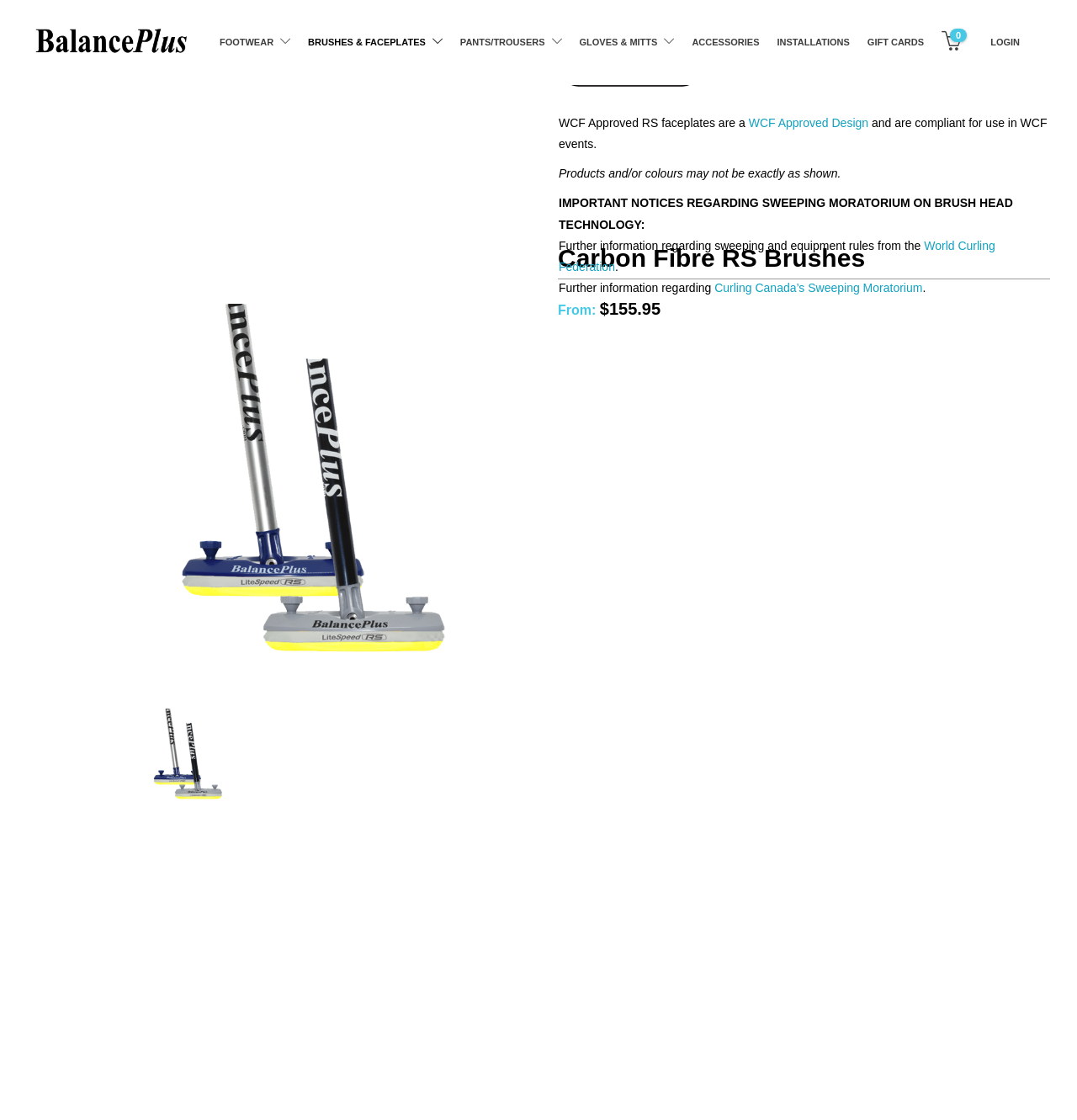Analyze the image and give a detailed response to the question:
What is the price of the Carbon Fibre RS Brushes?

The price of the Carbon Fibre RS Brushes can be found in the product description section, where it is stated as 'From: $155.95'.